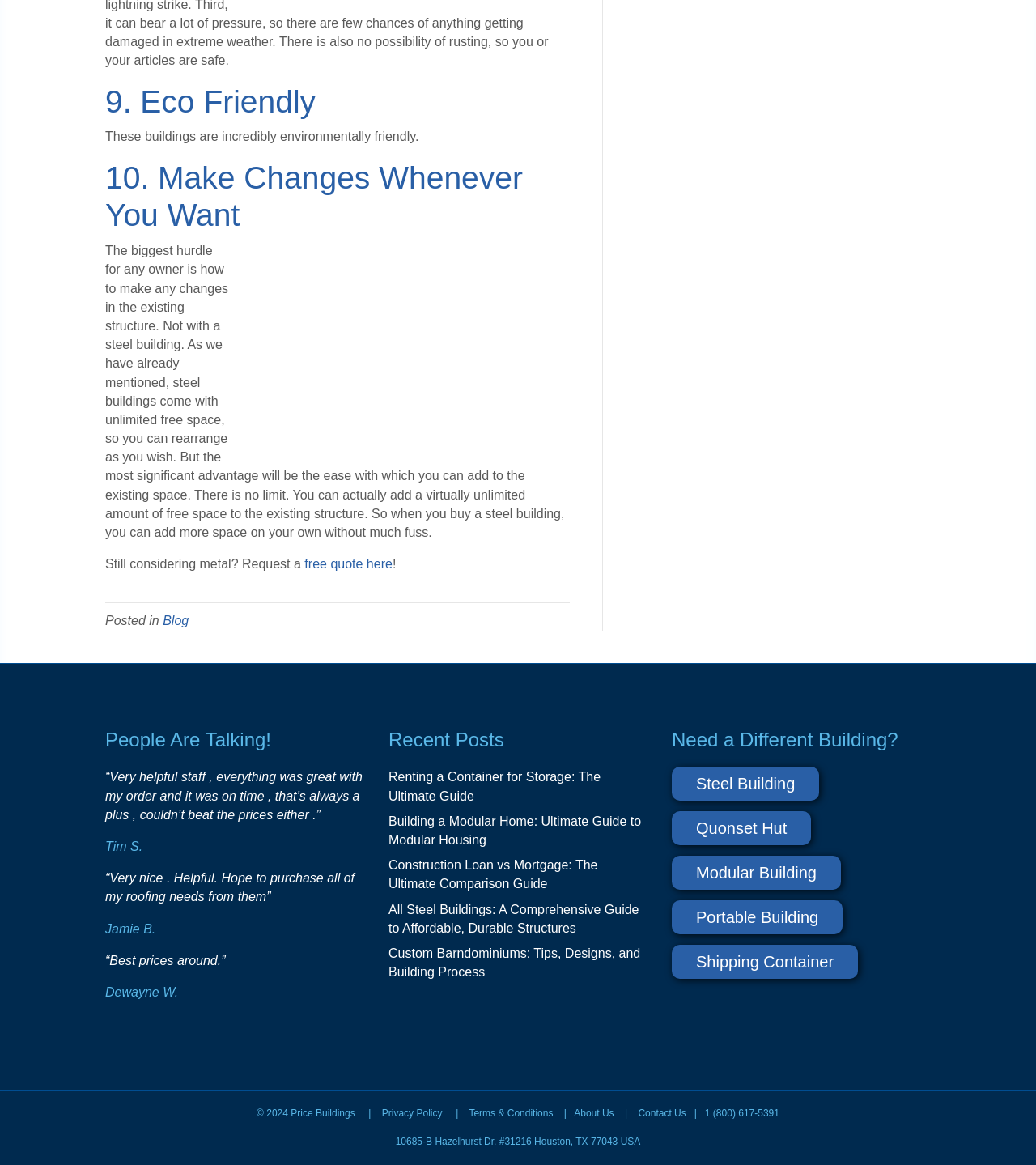Please identify the bounding box coordinates of the element's region that needs to be clicked to fulfill the following instruction: "Request a free quote". The bounding box coordinates should consist of four float numbers between 0 and 1, i.e., [left, top, right, bottom].

[0.294, 0.478, 0.379, 0.49]